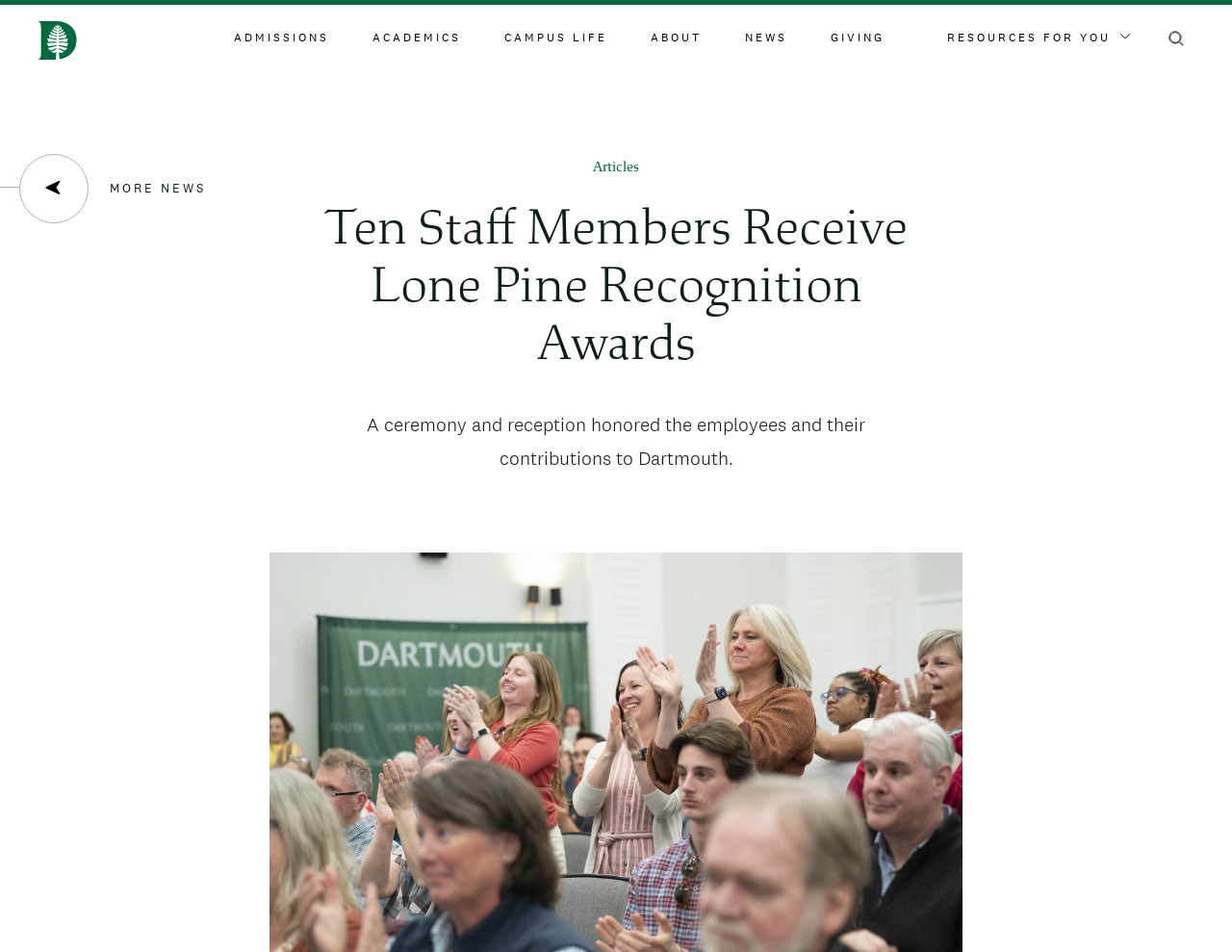Based on the element description "Articles", predict the bounding box coordinates of the UI element.

[0.481, 0.164, 0.519, 0.19]